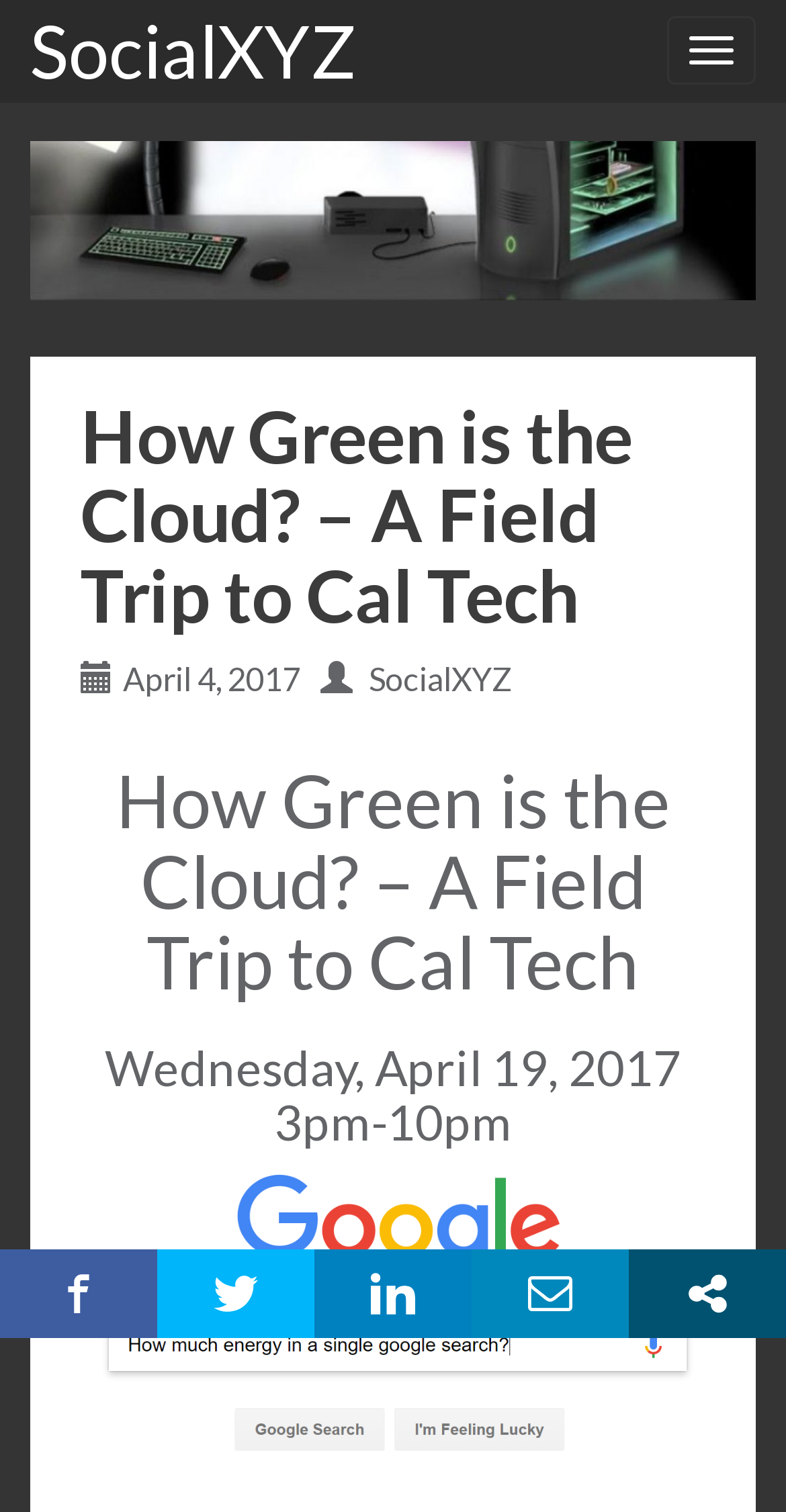What is the name of the organization or entity associated with the webpage?
Based on the visual details in the image, please answer the question thoroughly.

I inferred this answer by looking at the multiple instances of the 'SocialXYZ' text on the webpage, including the link elements and the image element. This suggests that SocialXYZ is the organization or entity associated with the webpage.